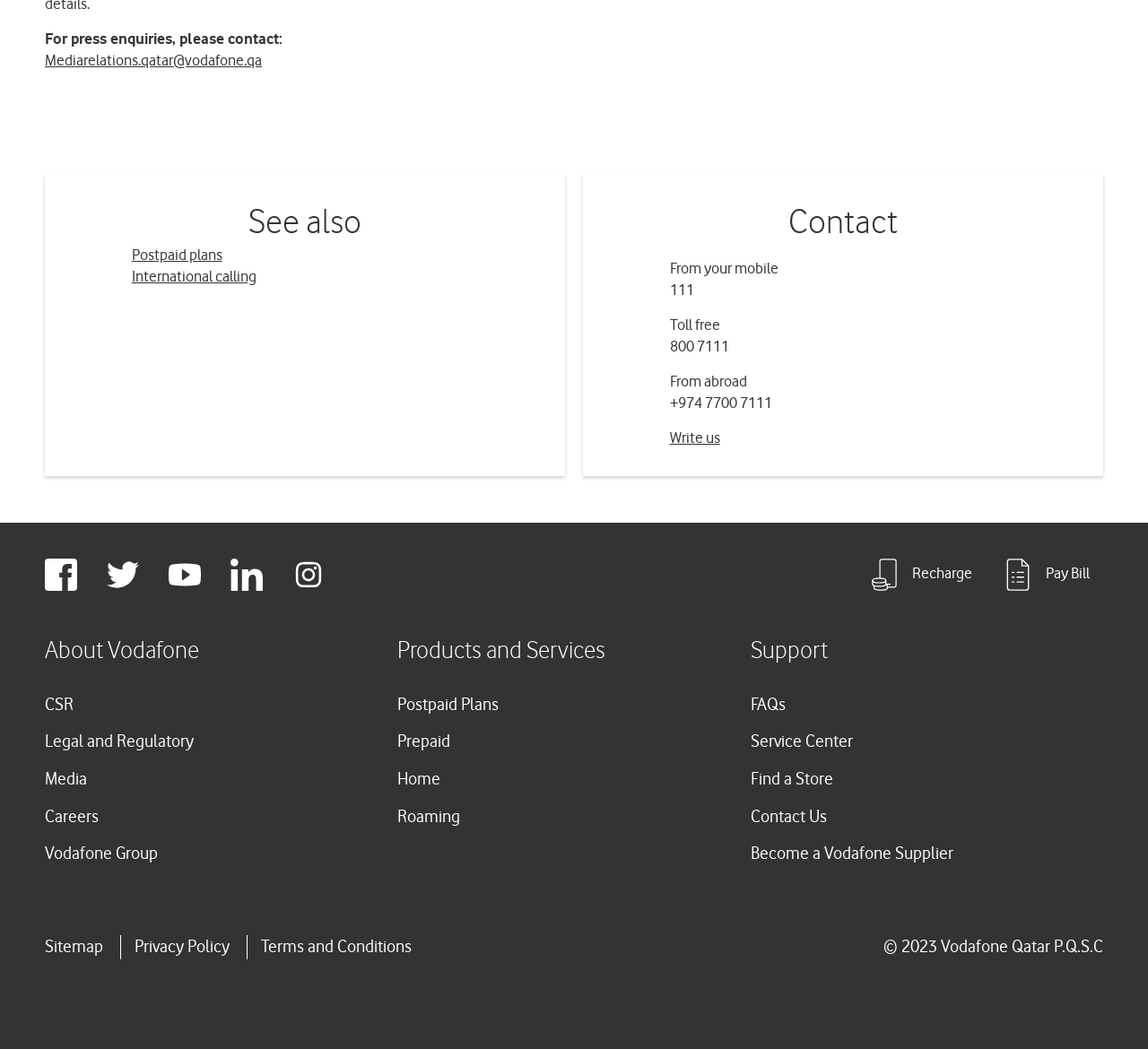Please find the bounding box coordinates of the clickable region needed to complete the following instruction: "Visit Vodafone's Facebook page". The bounding box coordinates must consist of four float numbers between 0 and 1, i.e., [left, top, right, bottom].

[0.039, 0.532, 0.067, 0.563]